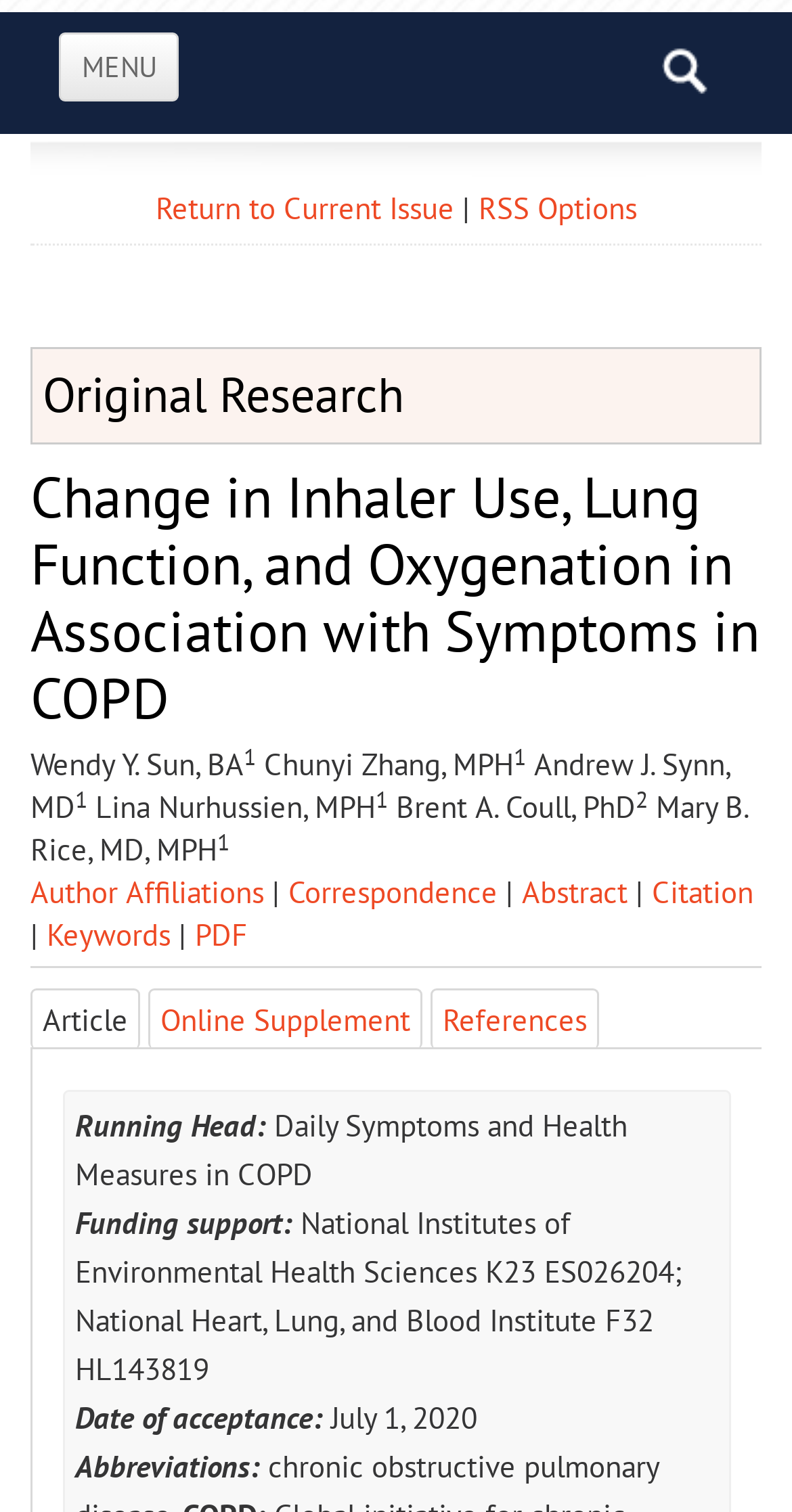Determine the bounding box coordinates of the area to click in order to meet this instruction: "Read the 'Author Affiliations'".

[0.038, 0.577, 0.364, 0.603]